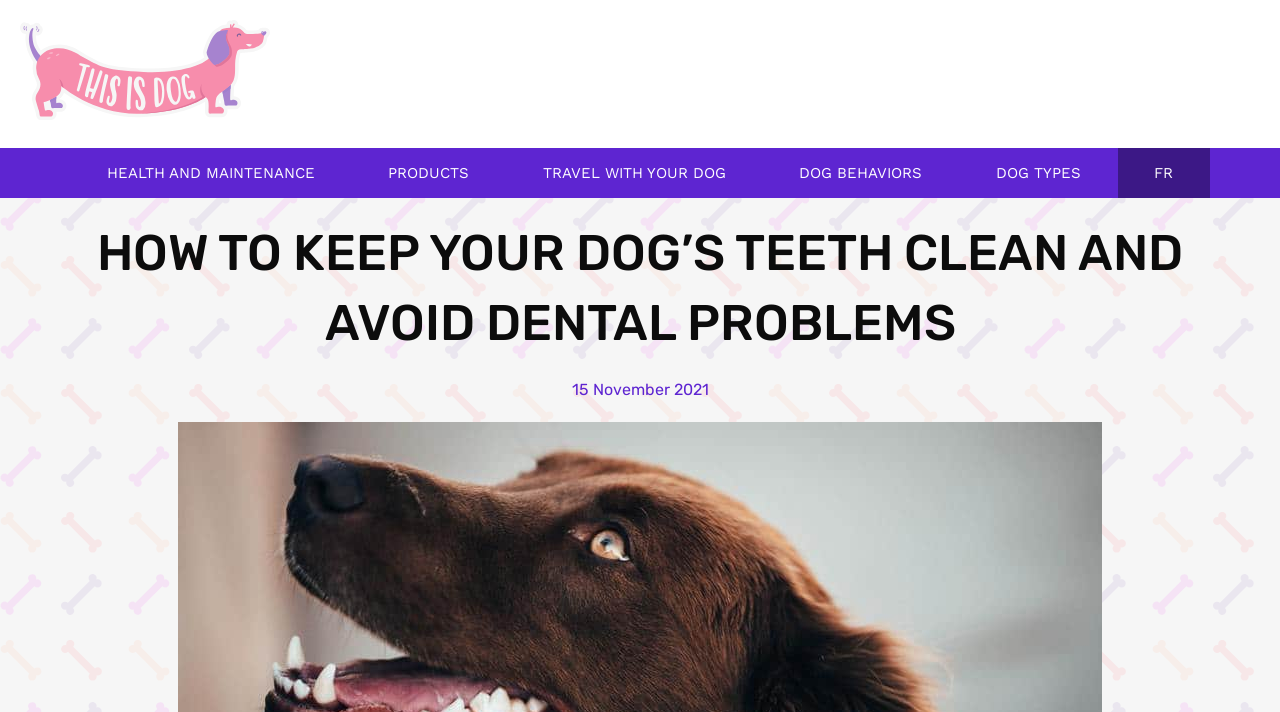Determine the bounding box coordinates of the clickable element necessary to fulfill the instruction: "check the published date". Provide the coordinates as four float numbers within the 0 to 1 range, i.e., [left, top, right, bottom].

[0.446, 0.533, 0.554, 0.56]